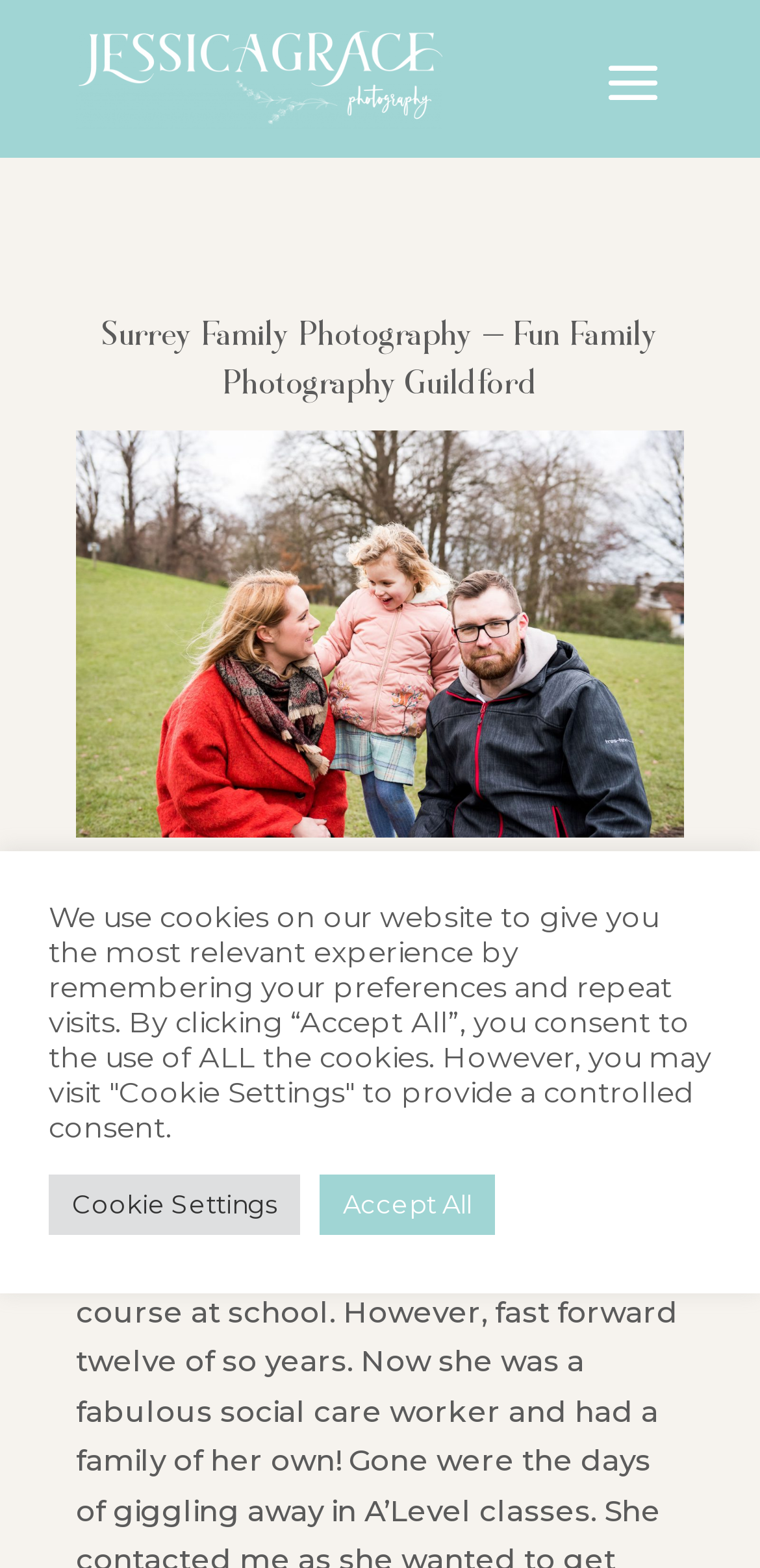What is the mood of the family in the image?
Answer the question in a detailed and comprehensive manner.

The image description mentions the little girl smiling, which suggests that the mood of the family in the image is happy and joyful, capturing a warm and loving moment.